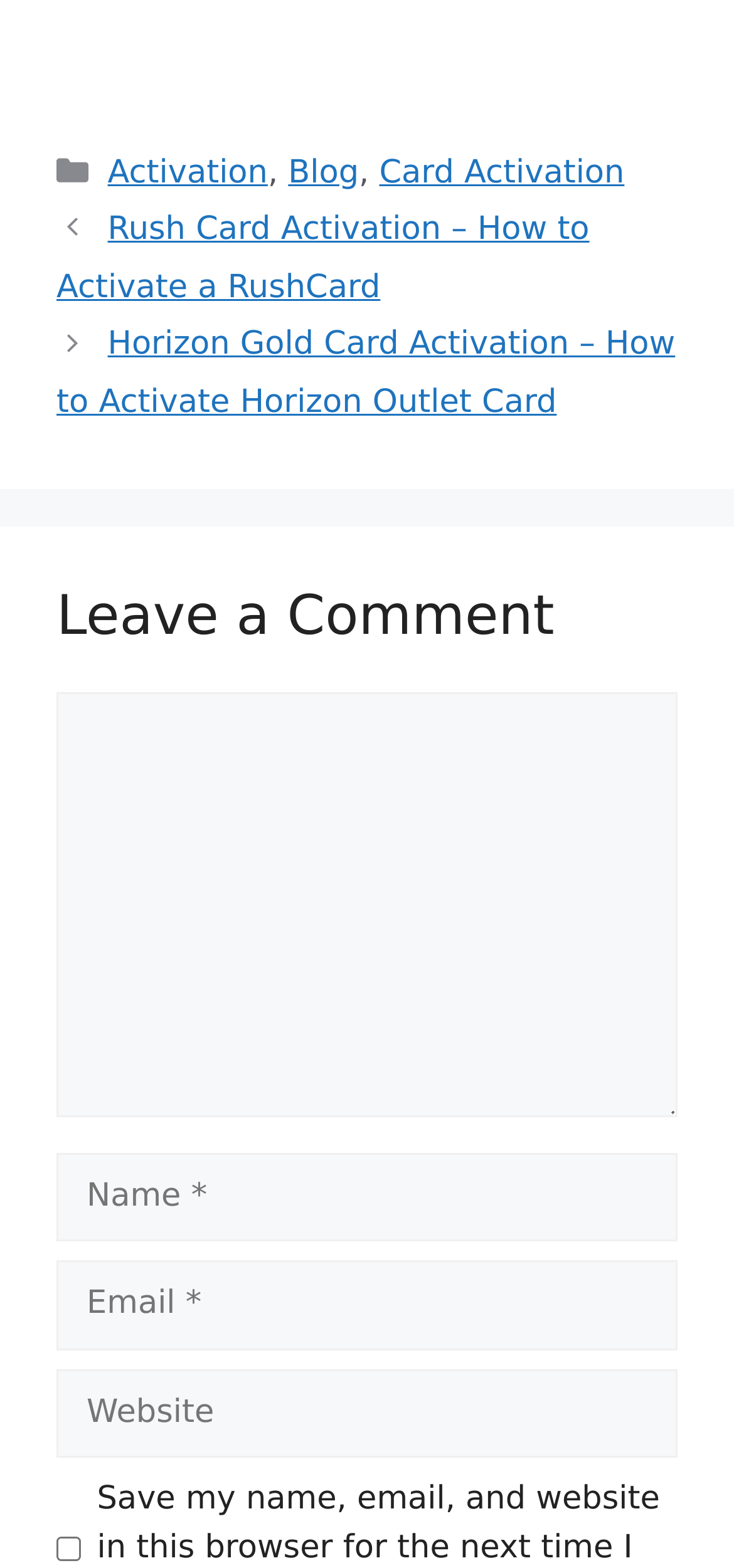Specify the bounding box coordinates of the element's area that should be clicked to execute the given instruction: "Click on the 'Activation' link". The coordinates should be four float numbers between 0 and 1, i.e., [left, top, right, bottom].

[0.147, 0.098, 0.365, 0.122]